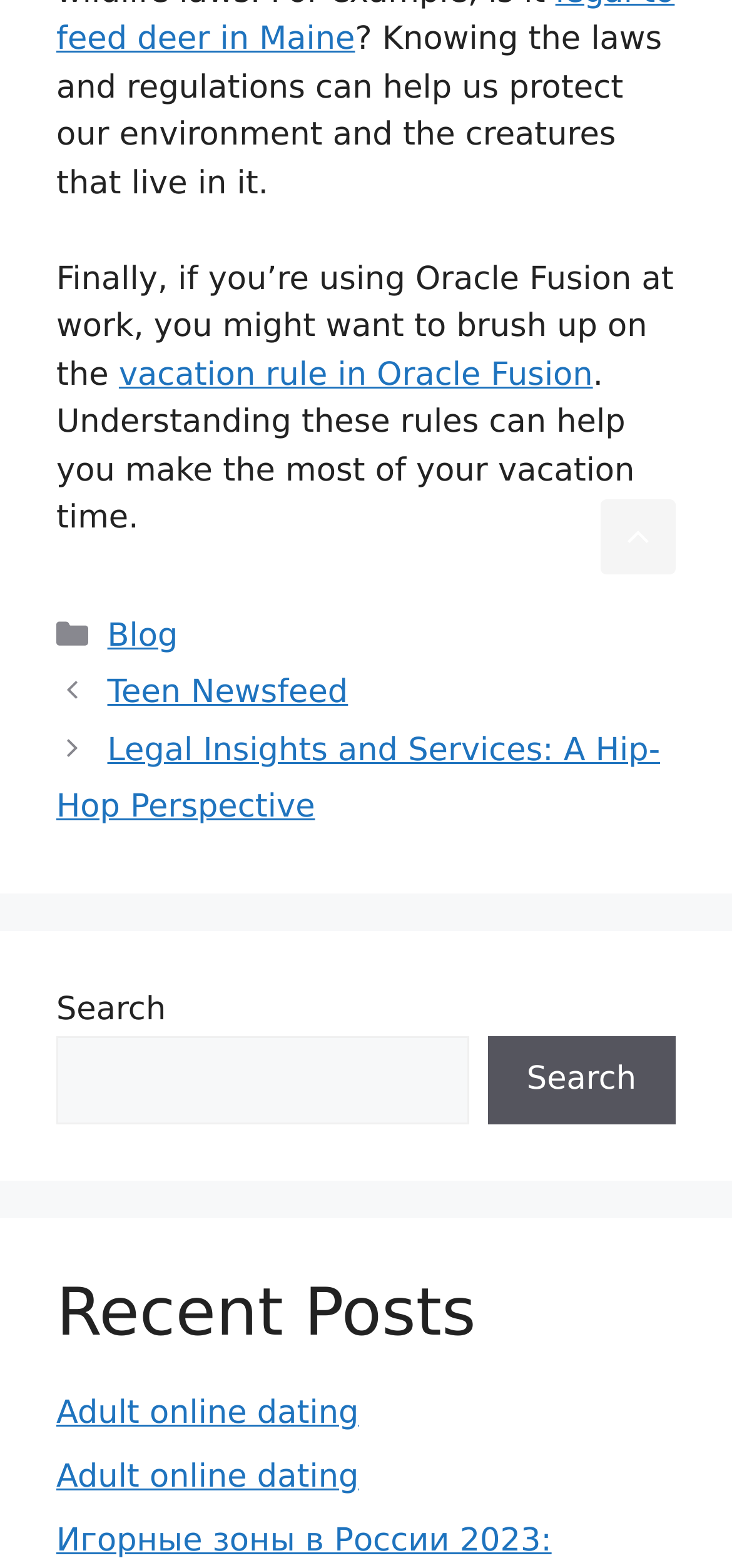Please answer the following question using a single word or phrase: 
How many links are in the 'Posts' navigation?

2